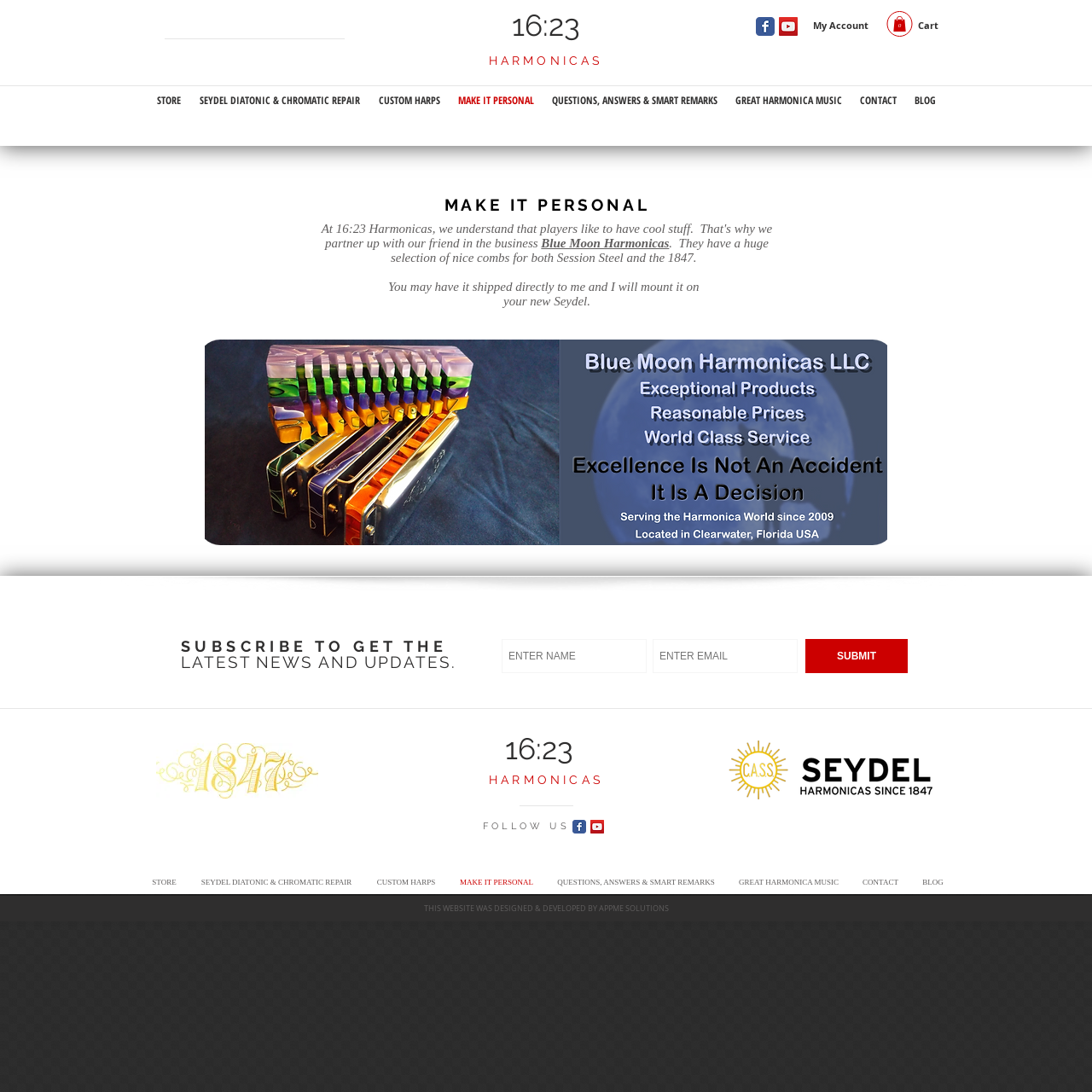Identify the bounding box coordinates for the element that needs to be clicked to fulfill this instruction: "Visit 16:23 Harmonicas". Provide the coordinates in the format of four float numbers between 0 and 1: [left, top, right, bottom].

[0.469, 0.007, 0.531, 0.039]